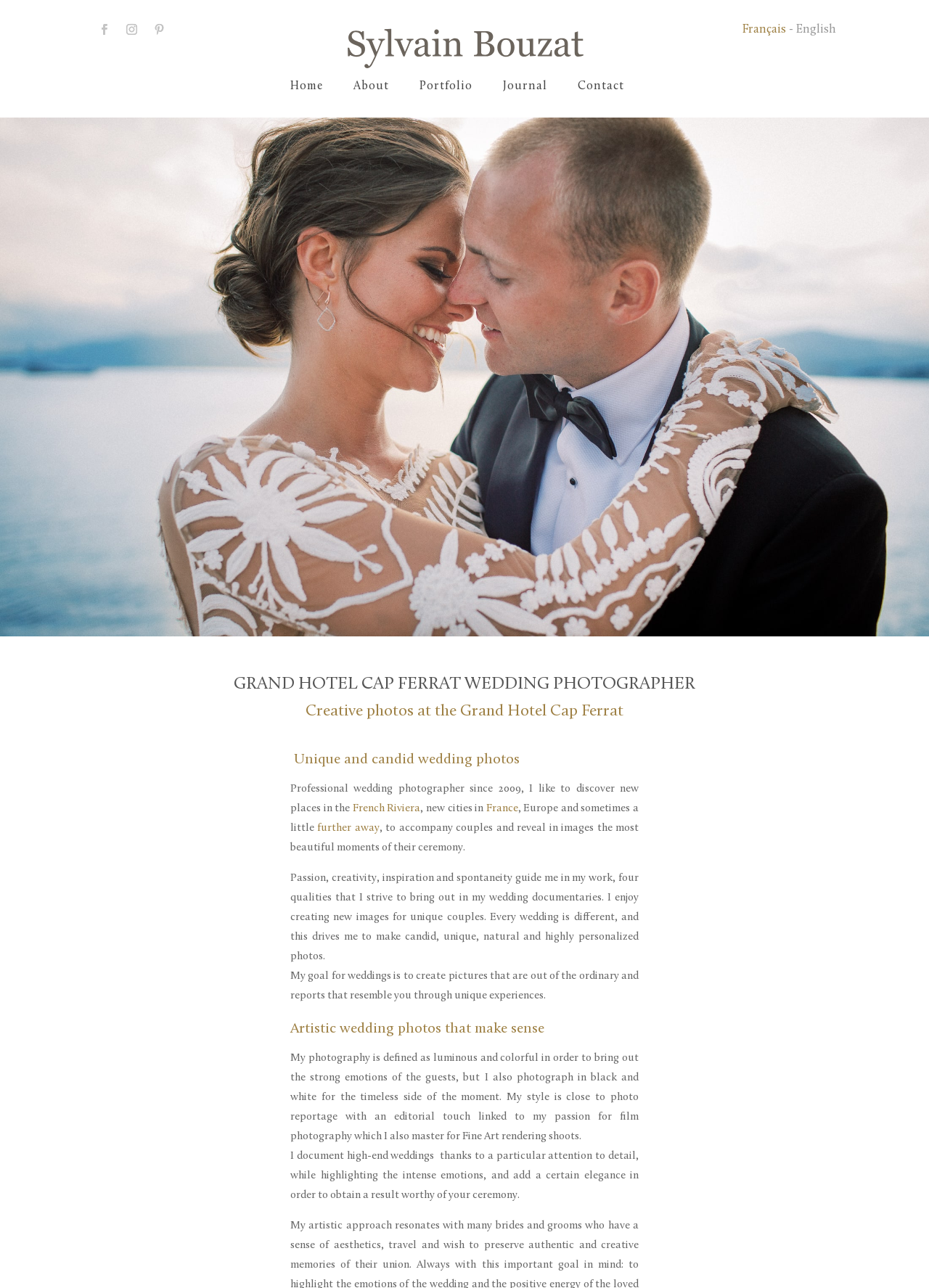Answer the question using only one word or a concise phrase: What style of photography does the photographer specialize in?

Luminous and colorful